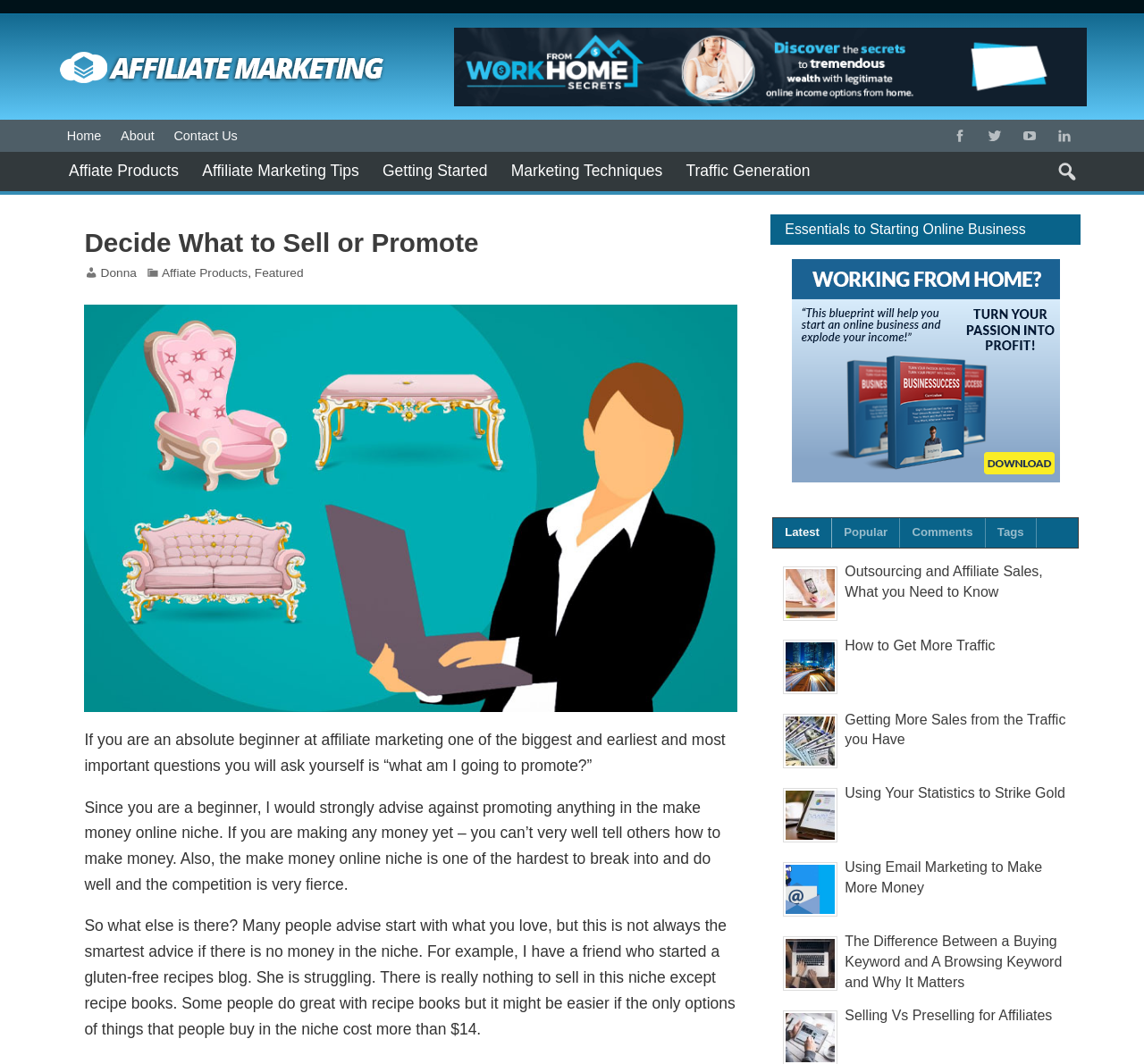What is the author advising against promoting for beginners?
Using the information from the image, answer the question thoroughly.

The author is advising against promoting the 'make money online' niche for beginners because it is a highly competitive niche and requires expertise, which beginners may not have. This is stated in the text on the webpage.